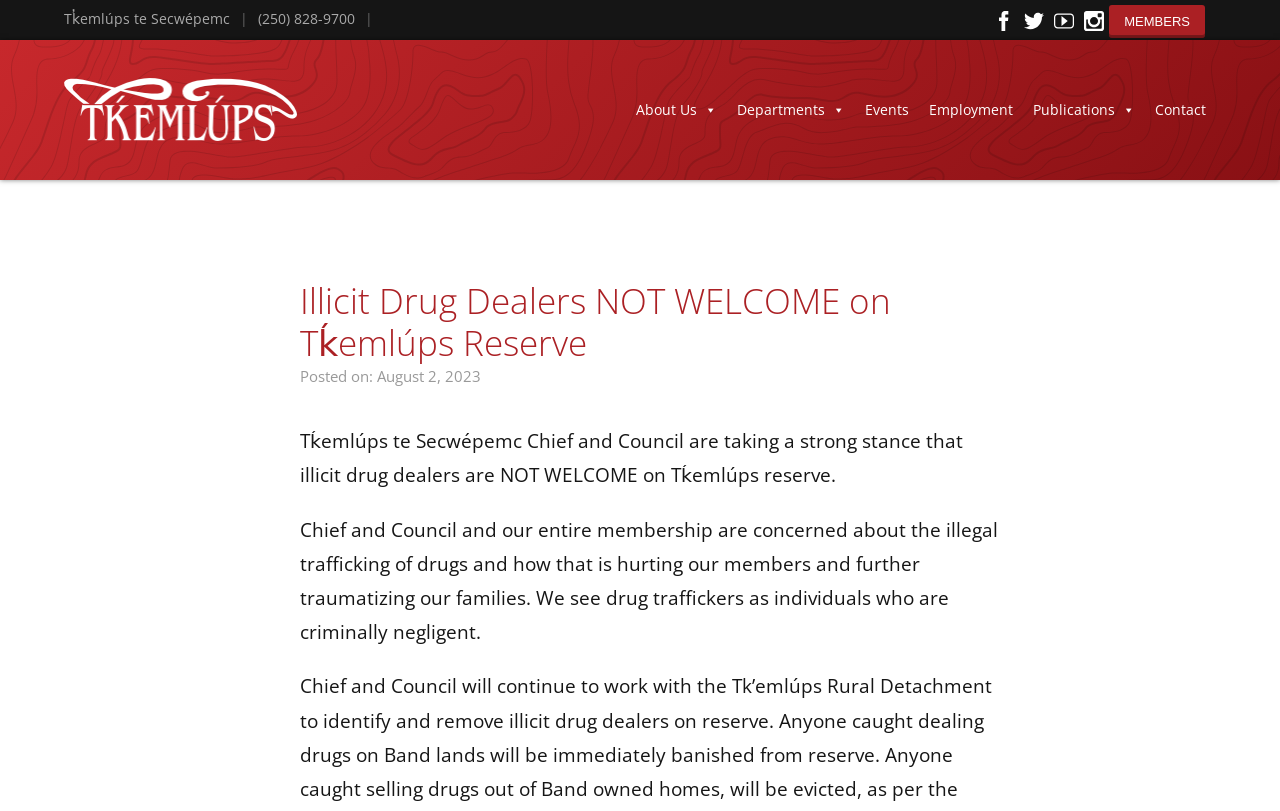Identify the first-level heading on the webpage and generate its text content.

Tk̓emlúps te Secwépemc